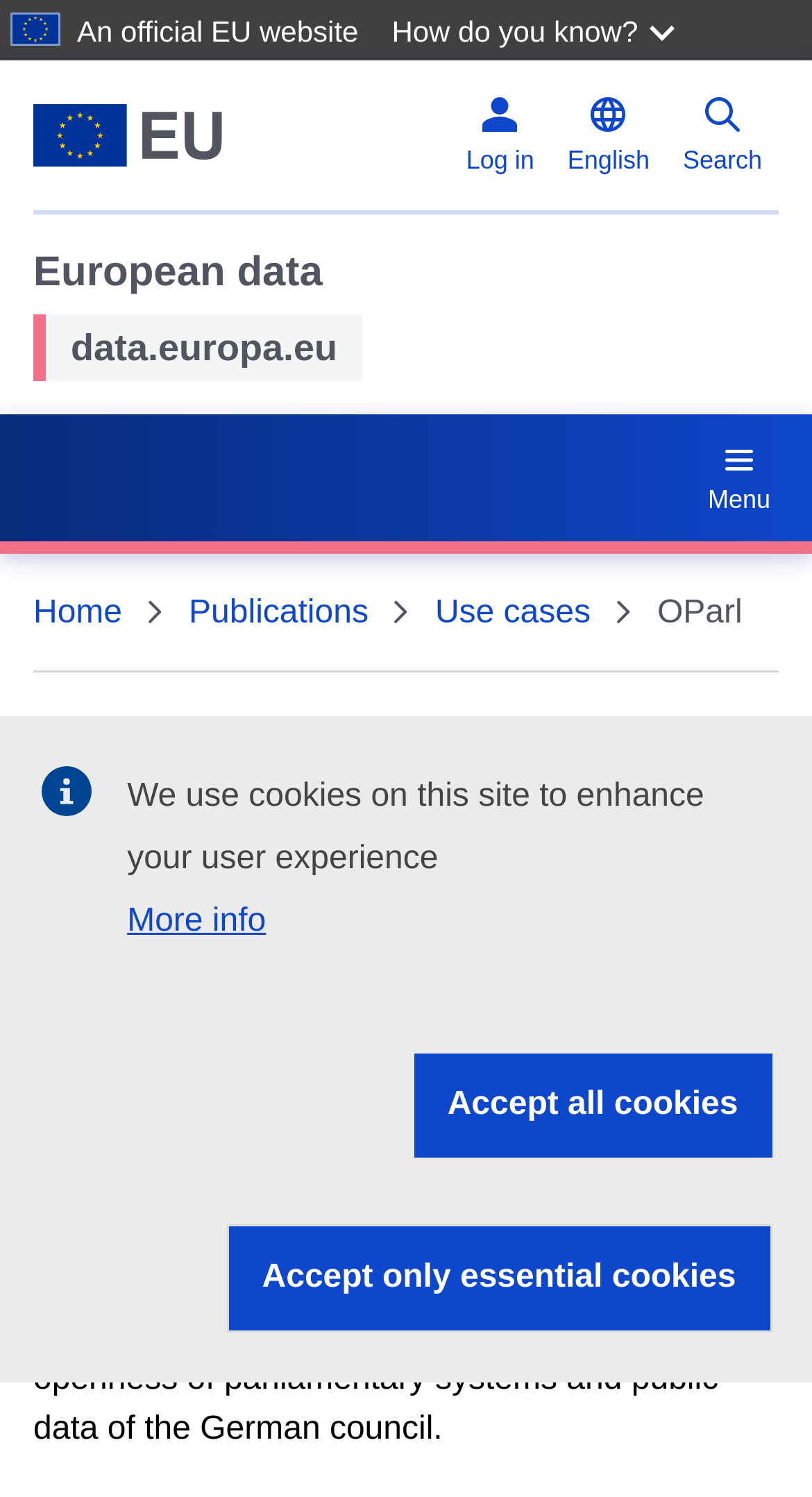Articulate a complete and detailed caption of the webpage elements.

The webpage is an official EU website, titled "OParl | data.europa.eu". At the top-left corner, there is a link to "Skip to main content". Next to it, a static text reads "An official EU website". A button labeled "How do you know?" is located to the right, which expands to a dropdown menu.

Below this section, a link to "European Union" is accompanied by the European Union flag image. A "Log in" link and a "Change language" button, currently set to "English", are positioned to the right.

A search bar is located at the top-right corner, with a "Search" link. Below the search bar, a static text reads "European data" and "data.europa.eu".

A navigation menu is situated at the top-right corner, with links to "Home", "Publications", "Use cases", and "OParl". A heading element displays the title "OParl" above a paragraph of text that describes the project's purpose and goals.

At the bottom of the page, a cookie notification is displayed, with a message that reads "We use cookies on this site to enhance your user experience. More info". This section includes buttons to "Accept all cookies" or "Accept only essential cookies".